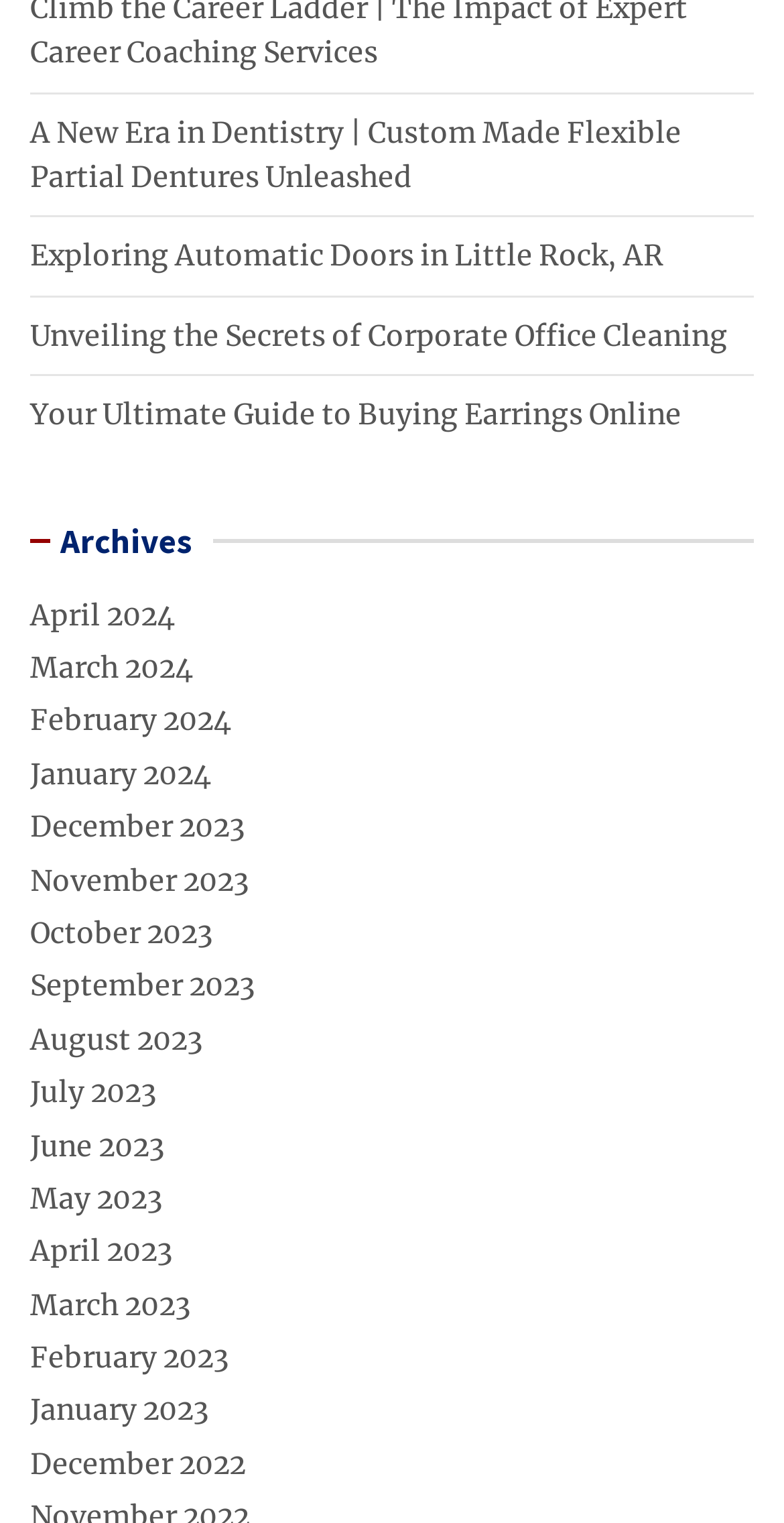Refer to the screenshot and give an in-depth answer to this question: What is the topic of the first link on the webpage?

I looked at the first link on the webpage and found that it is titled 'A New Era in Dentistry | Custom Made Flexible Partial Dentures Unleashed', which suggests that the topic is related to flexible partial dentures.